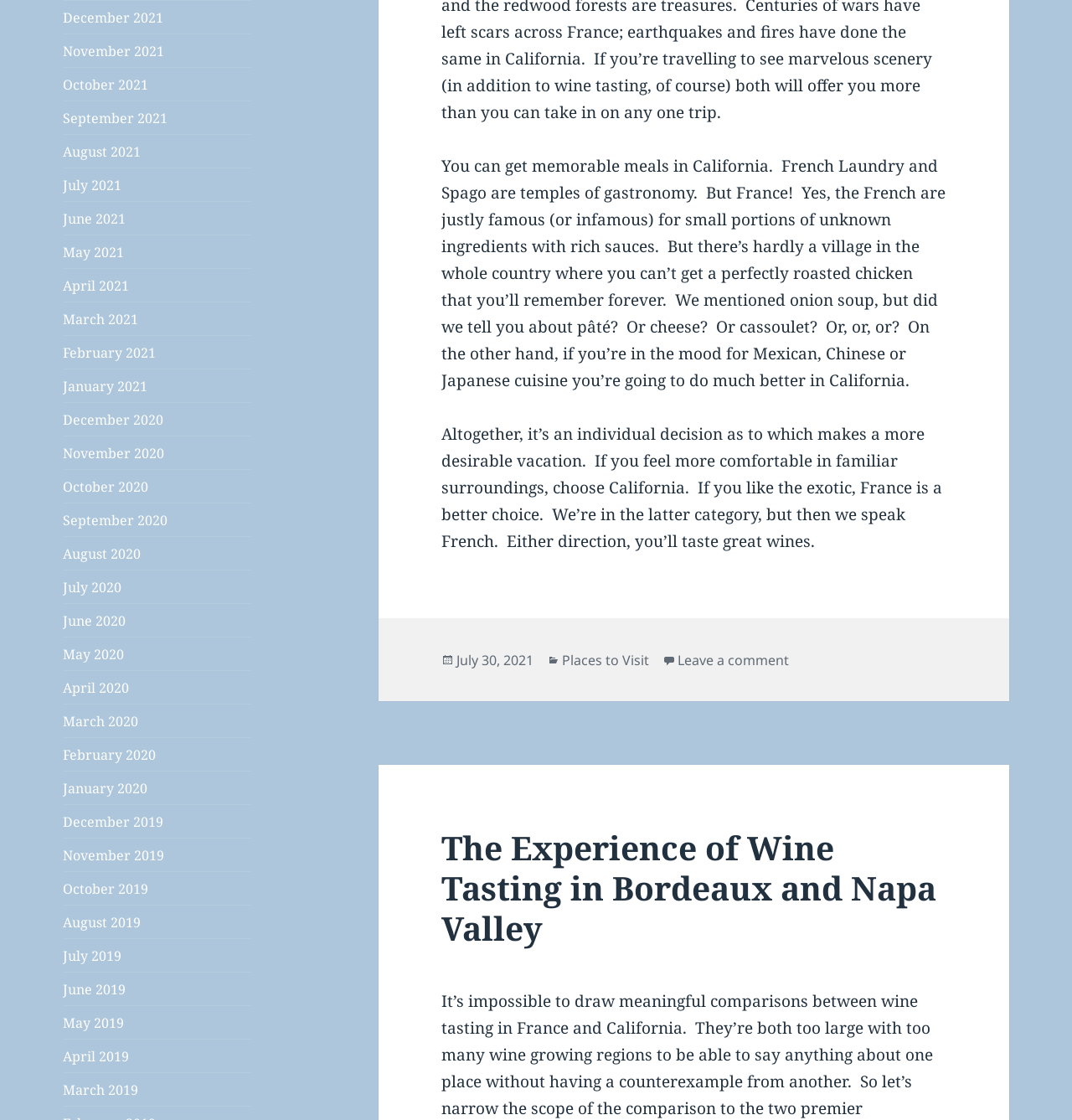Find the bounding box coordinates of the element to click in order to complete the given instruction: "Click on the 'Autoscroll' button."

None